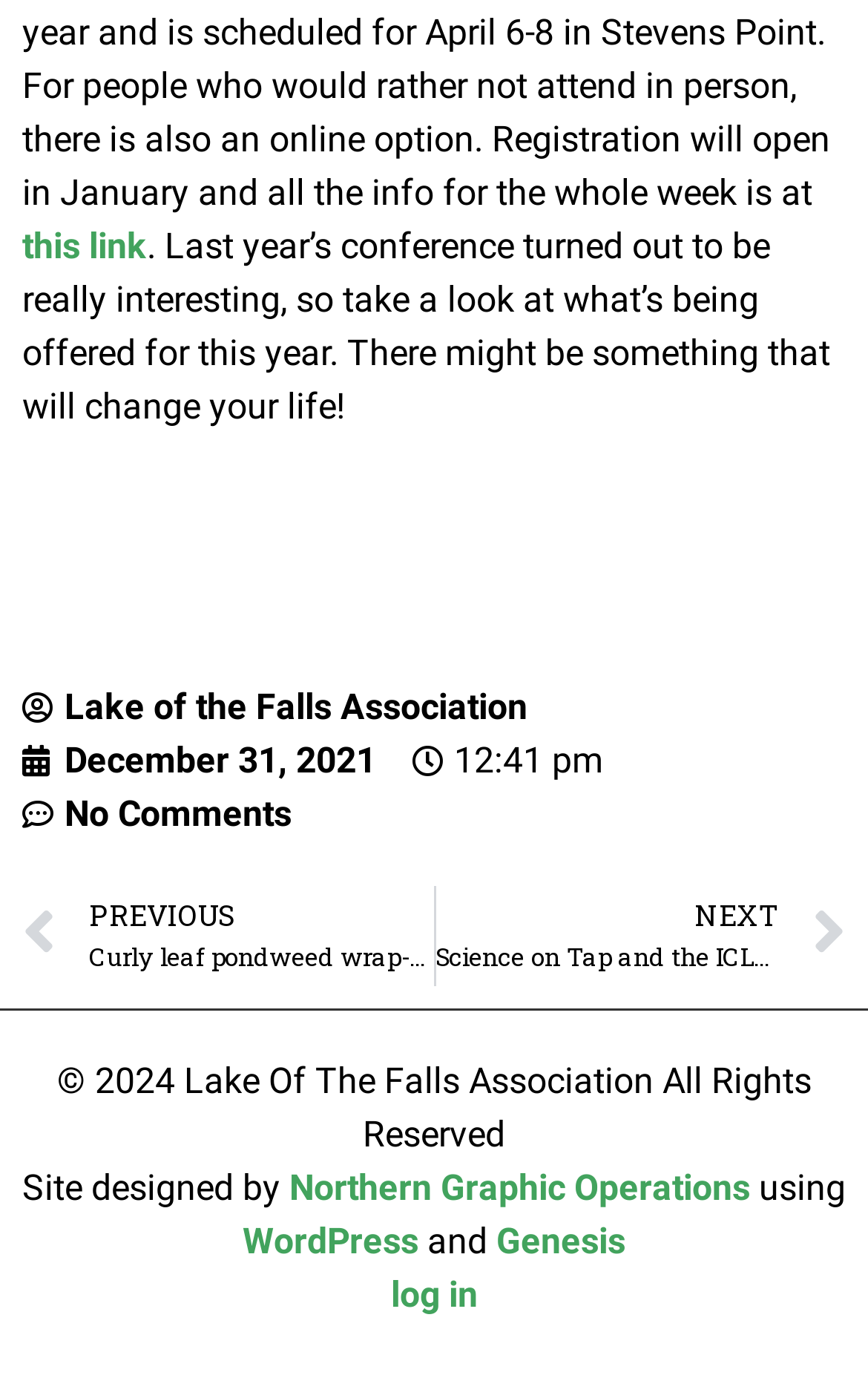Using the information in the image, give a detailed answer to the following question: How many comments are there on the latest article?

The number of comments on the latest article can be found in the link 'No Comments' which is located near the top of the webpage, suggesting that there are no comments on the latest article.